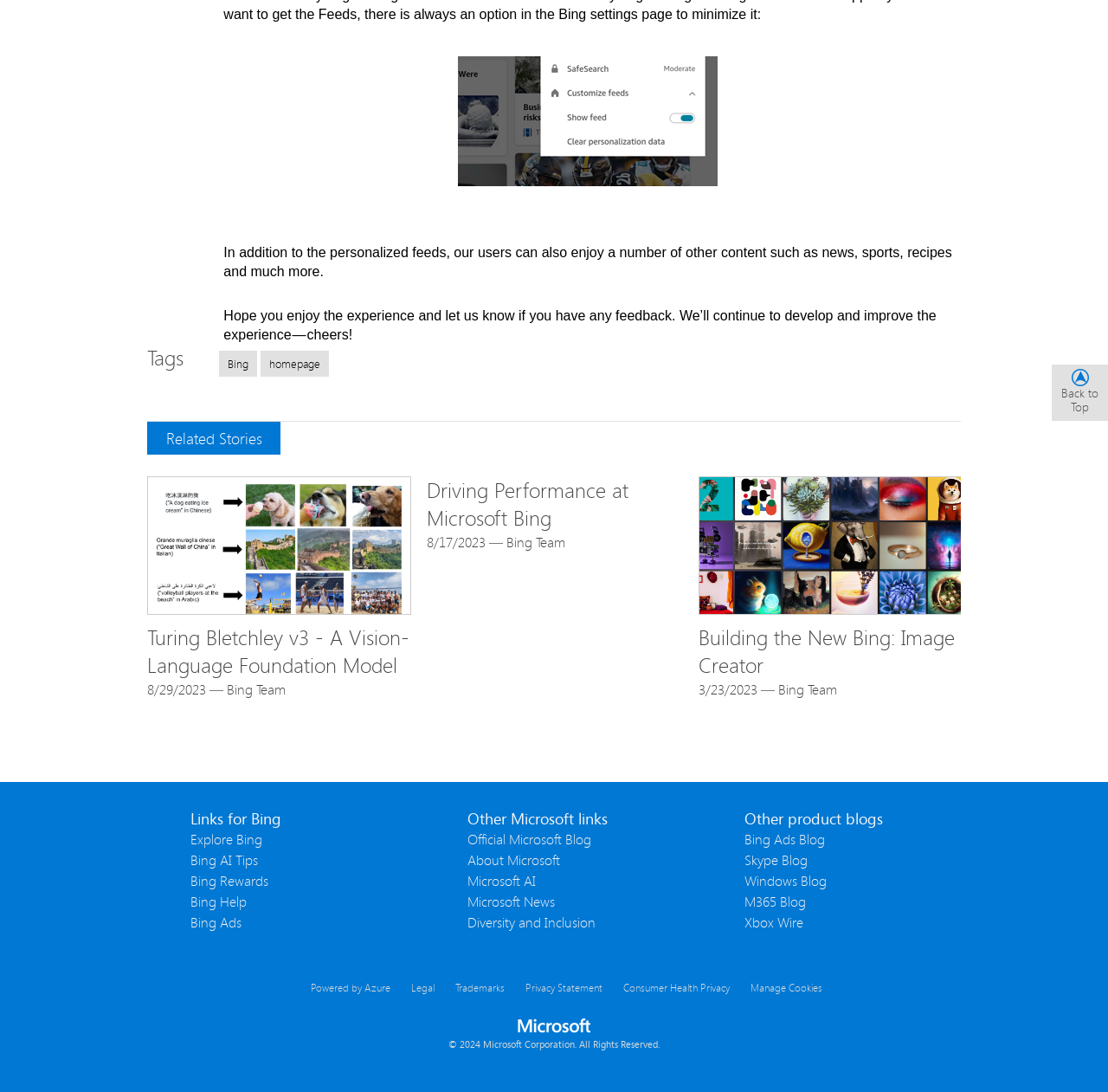Please mark the clickable region by giving the bounding box coordinates needed to complete this instruction: "Learn about 'Building the New Bing: Image Creator'".

[0.63, 0.436, 0.867, 0.563]